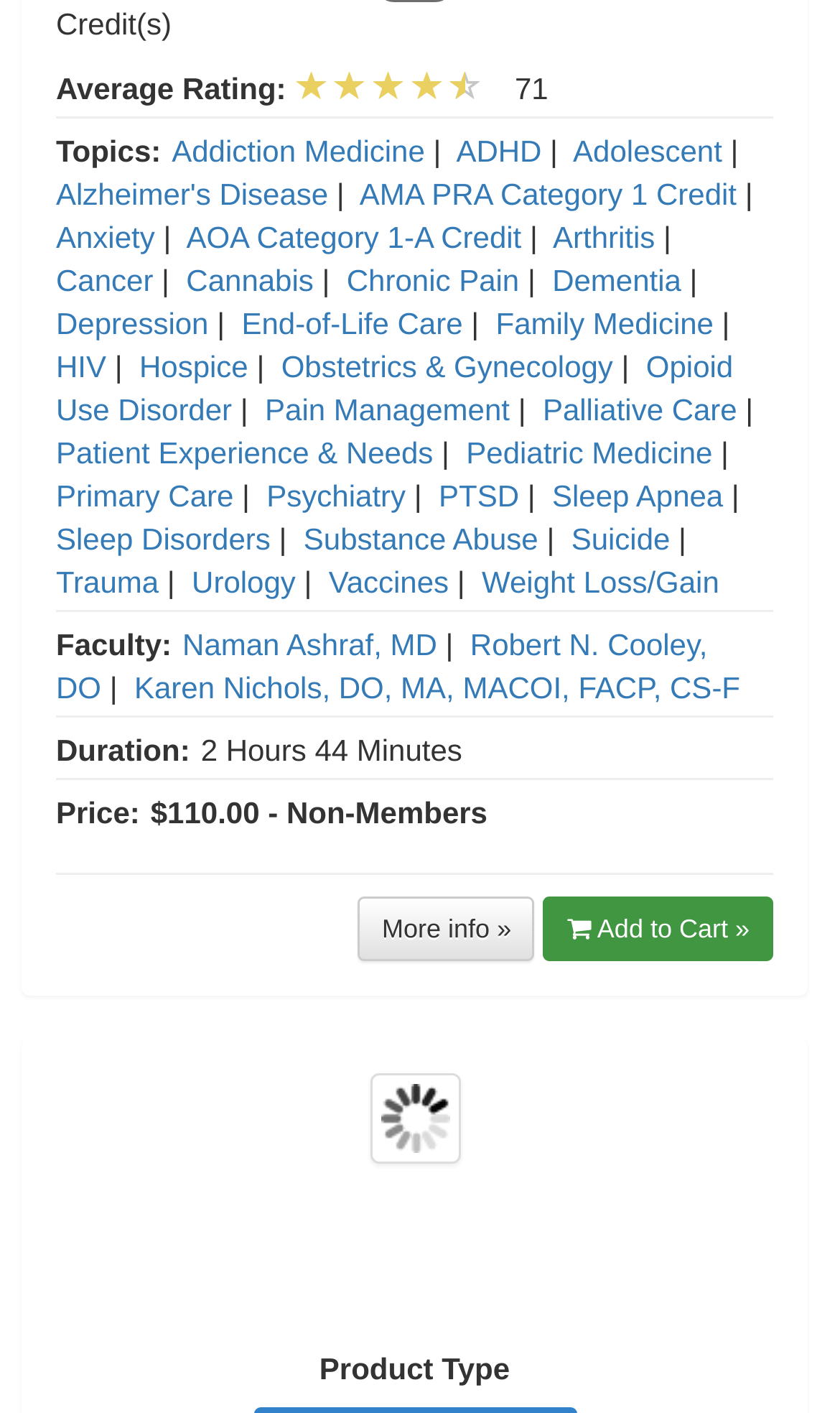Provide a short, one-word or phrase answer to the question below:
Who is one of the faculty members?

Naman Ashraf, MD